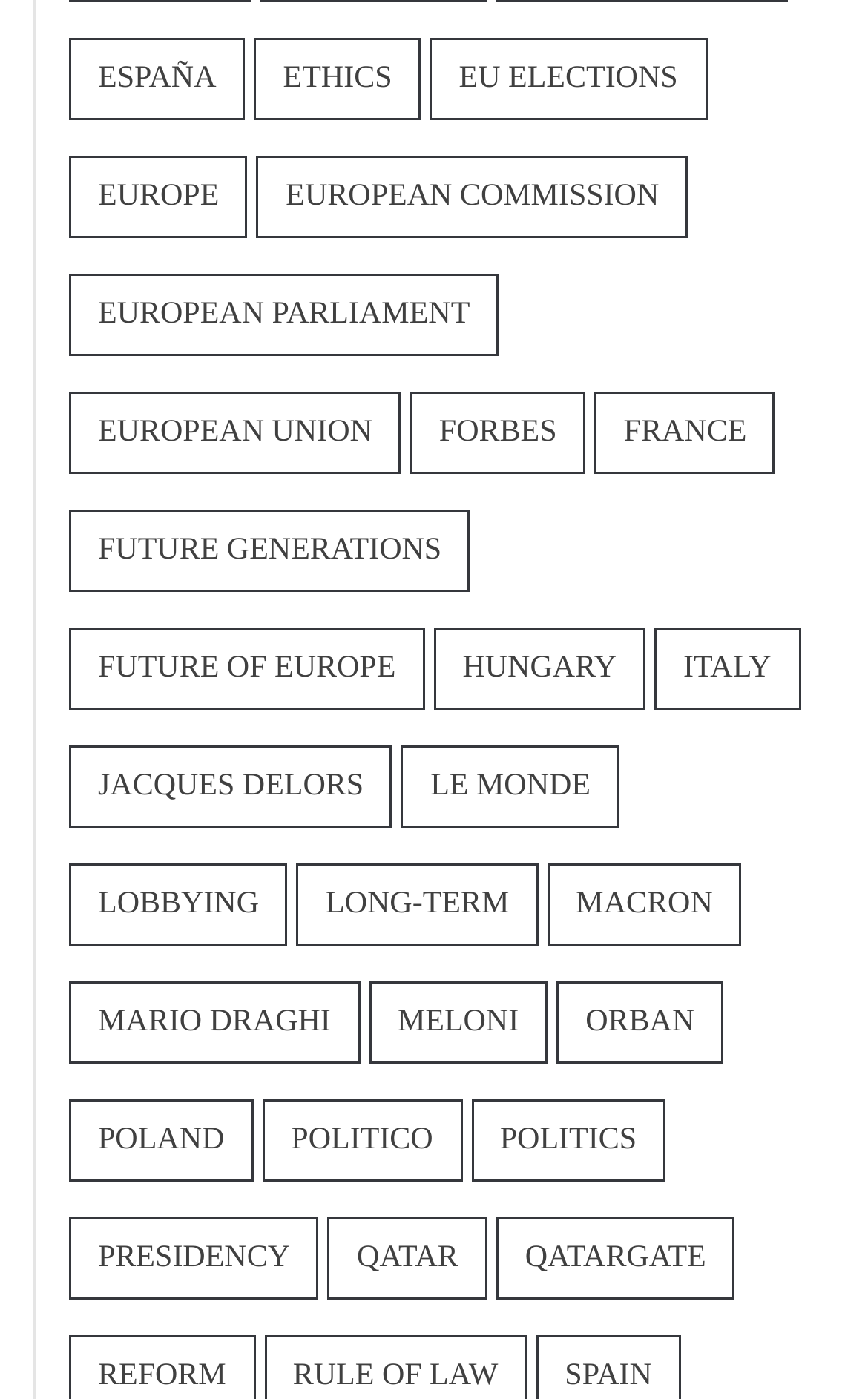What is the last topic listed?
Refer to the screenshot and respond with a concise word or phrase.

RULE OF LAW